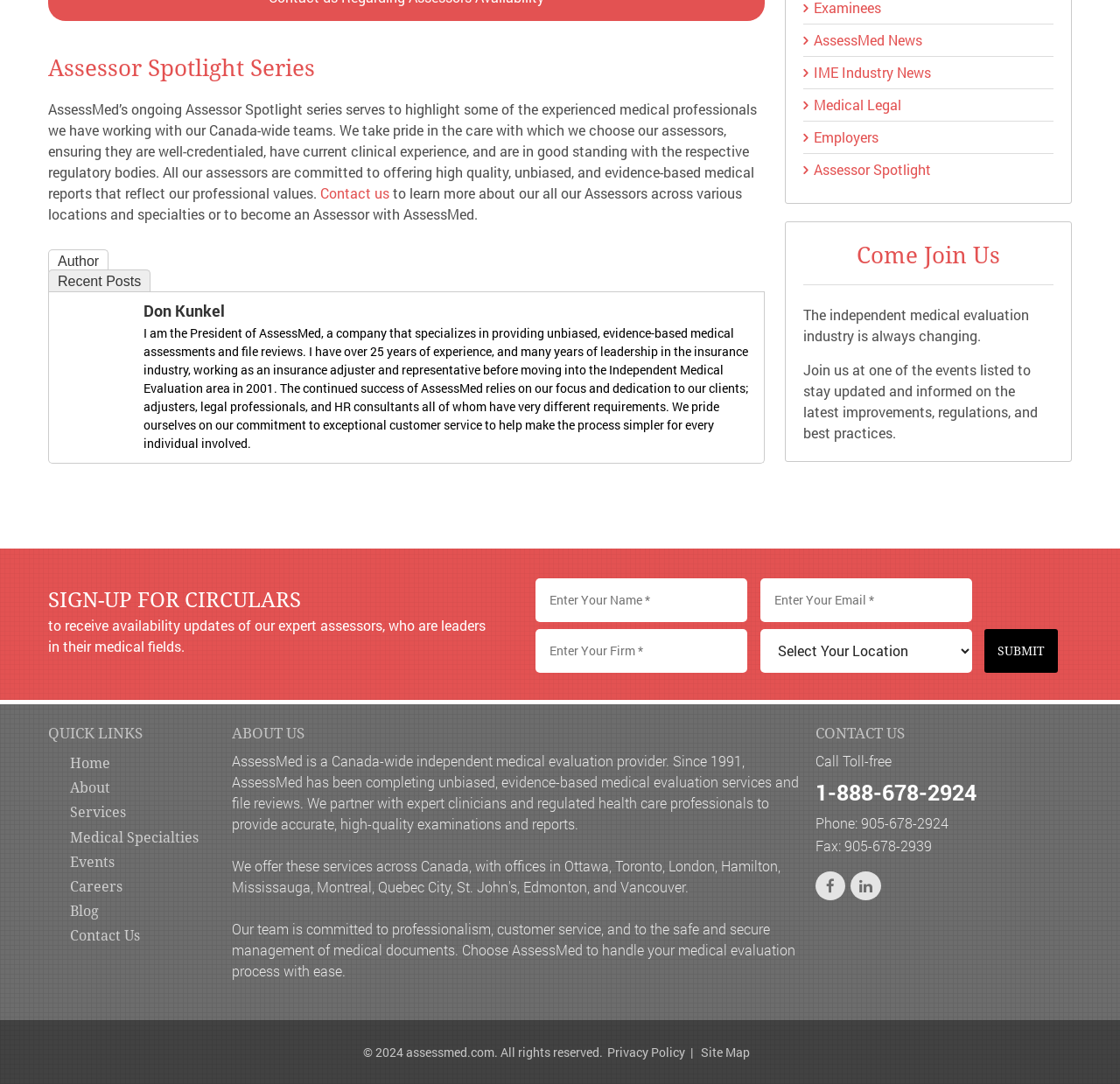Given the description "Diesel Women's High Tops", provide the bounding box coordinates of the corresponding UI element.

None